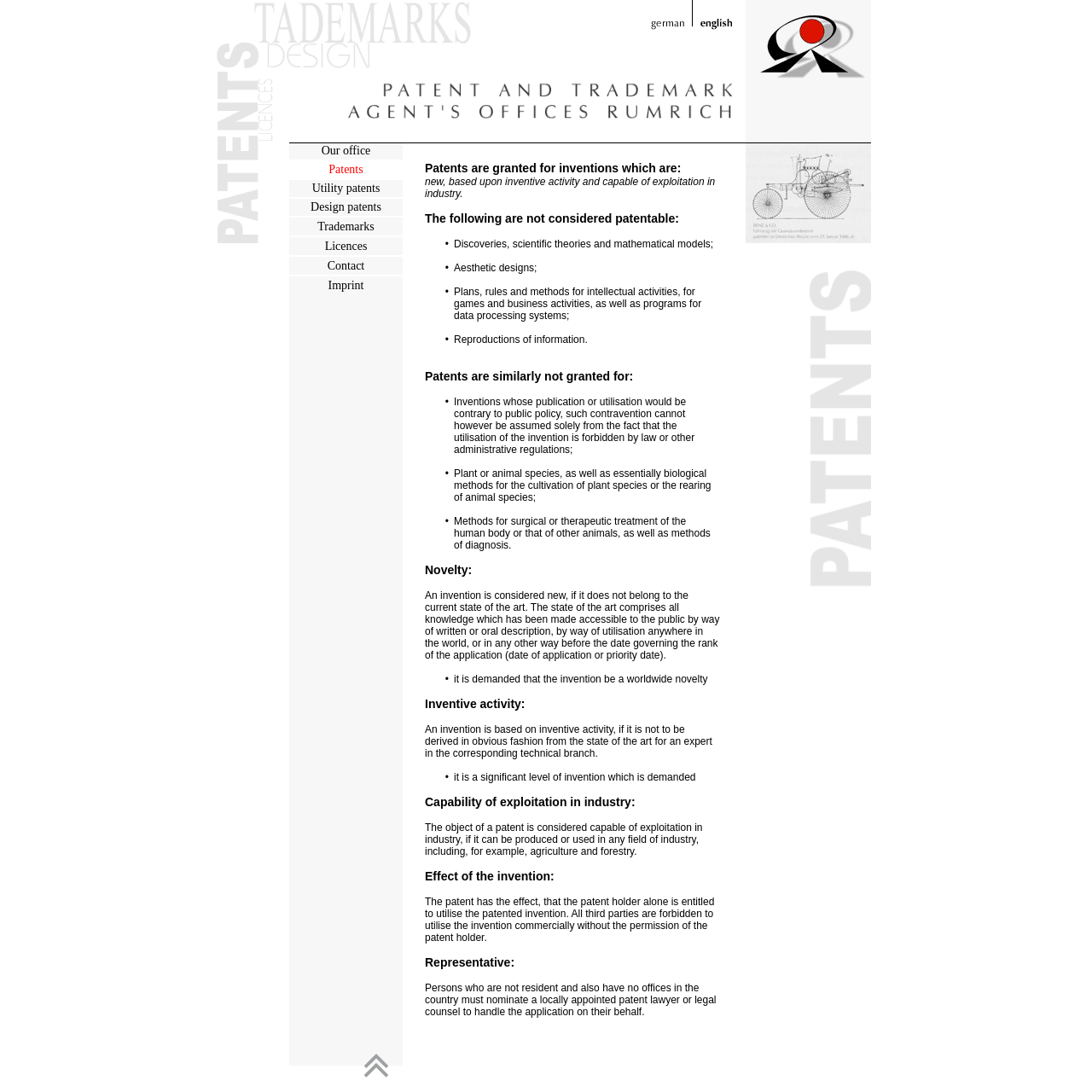Consider the image and give a detailed and elaborate answer to the question: 
What is not considered patentable?

The webpage lists several things that are not considered patentable, including discoveries, scientific theories and mathematical models, aesthetic designs, and more.